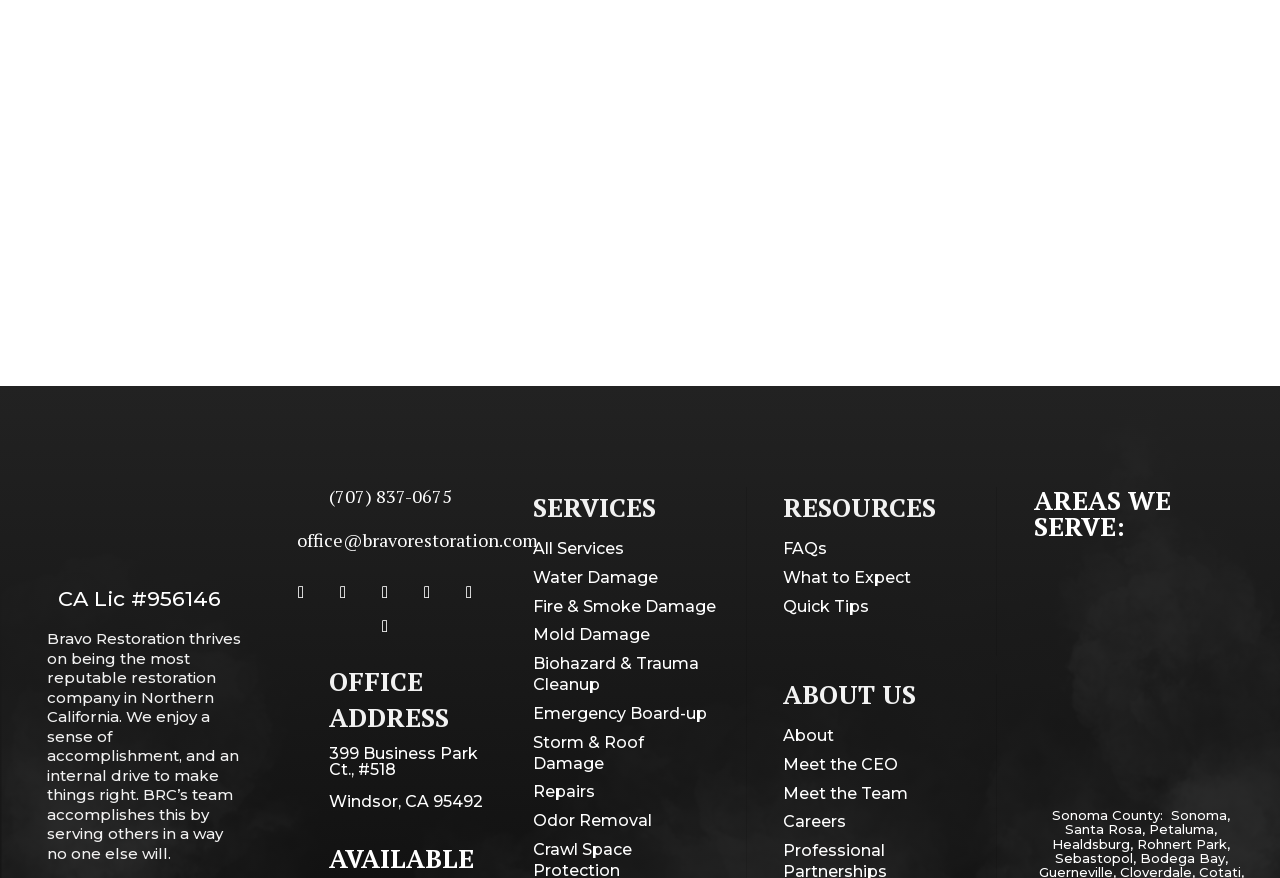Using the element description Emergency Board-up, predict the bounding box coordinates for the UI element. Provide the coordinates in (top-left x, top-left y, bottom-right x, bottom-right y) format with values ranging from 0 to 1.

[0.416, 0.801, 0.552, 0.823]